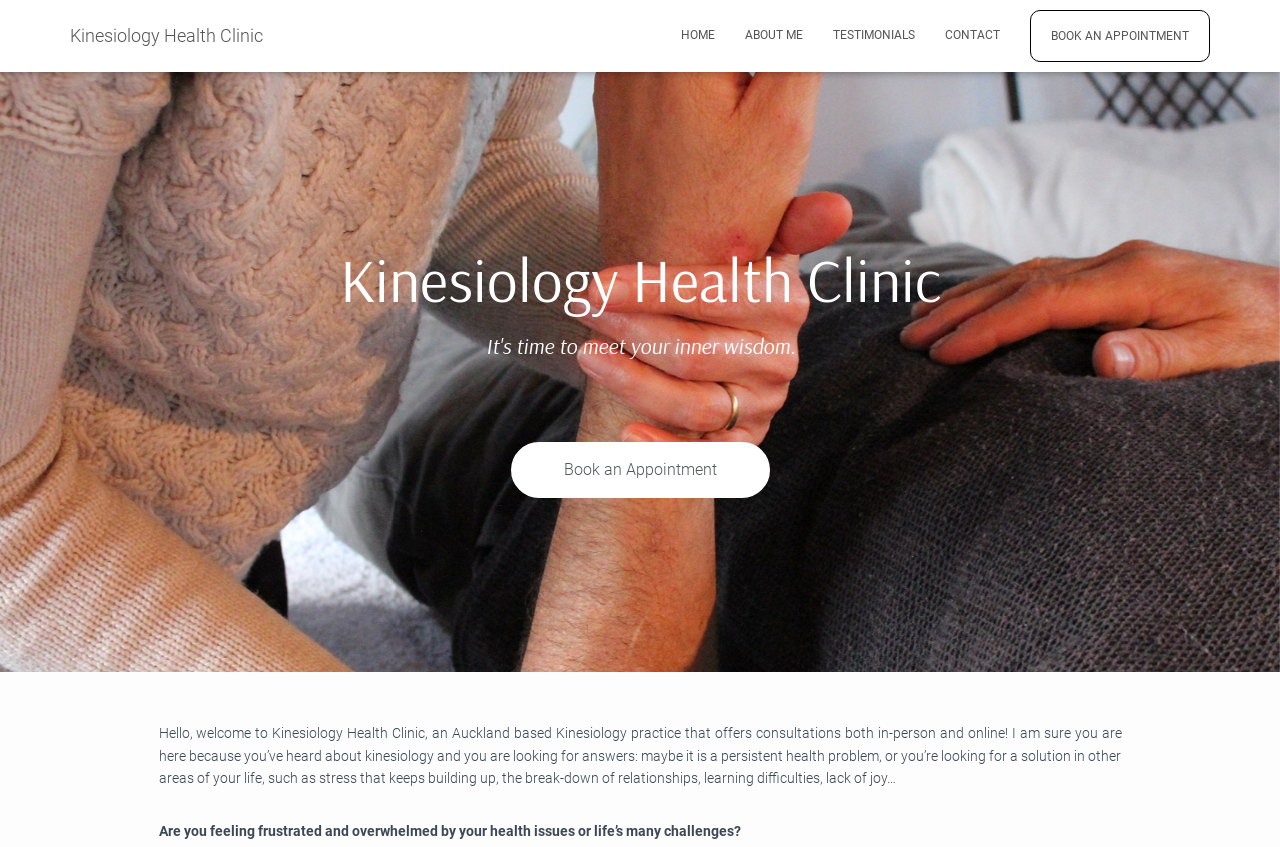Create a detailed narrative describing the layout and content of the webpage.

The webpage is about Kinesiology Health Clinic, an Auckland-based practice that offers consultations both in-person and online. At the top left of the page, there is a link to the clinic's name, followed by a navigation menu with links to "HOME", "ABOUT ME", "TESTIMONIALS", "CONTACT", and "BOOK AN APPOINTMENT" from left to right. 

Below the navigation menu, there is a large heading that reads "Kinesiology Health Clinic". Underneath this heading, there is a subheading that asks if the visitor experiences unresolved health issues and invites them to meet their inner wisdom.

On the right side of the subheading, there is a prominent "Book an Appointment" button. Below this section, there is a paragraph of text that welcomes visitors to the clinic and explains its services. 

Following this paragraph, there is another block of text that describes the reasons why people may be seeking kinesiology services, such as persistent health problems, stress, relationship issues, learning difficulties, and lack of joy. 

At the very bottom of the page, there is a heading that asks if the visitor is feeling frustrated and overwhelmed by their health issues or life's challenges.